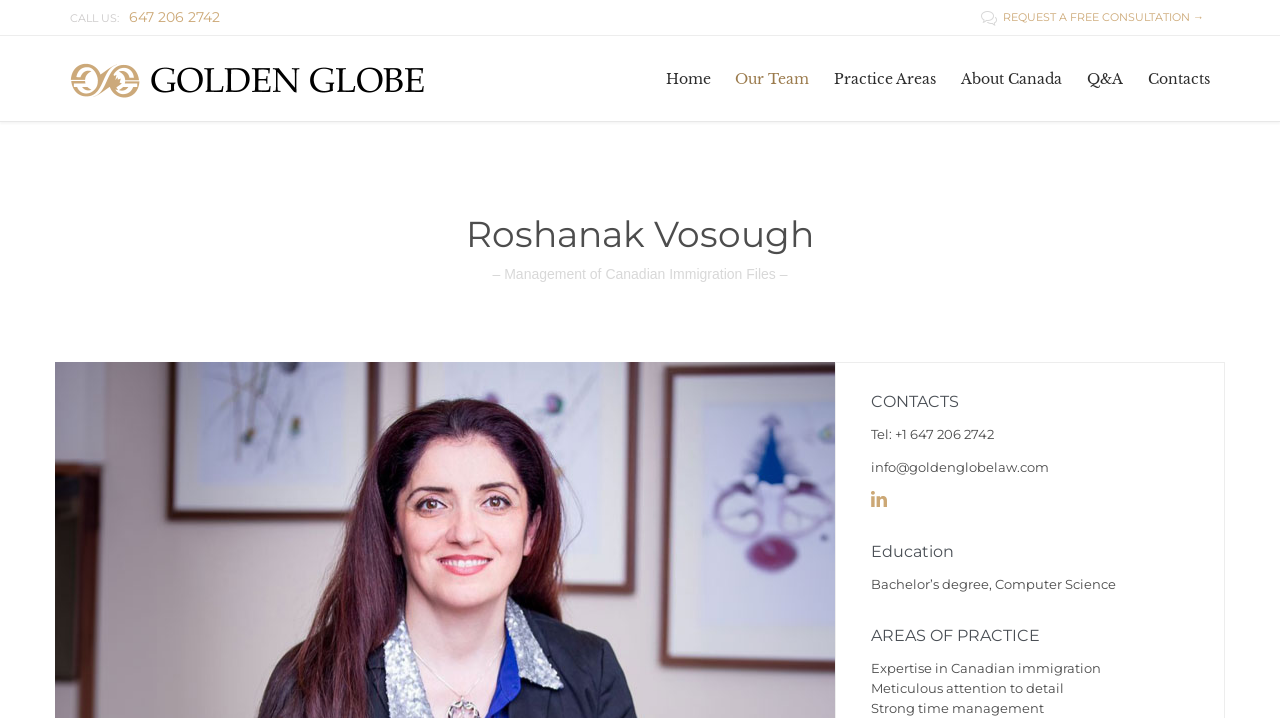Please determine the main heading text of this webpage.

Roshanak Vosough
– Management of Canadian Immigration Files –